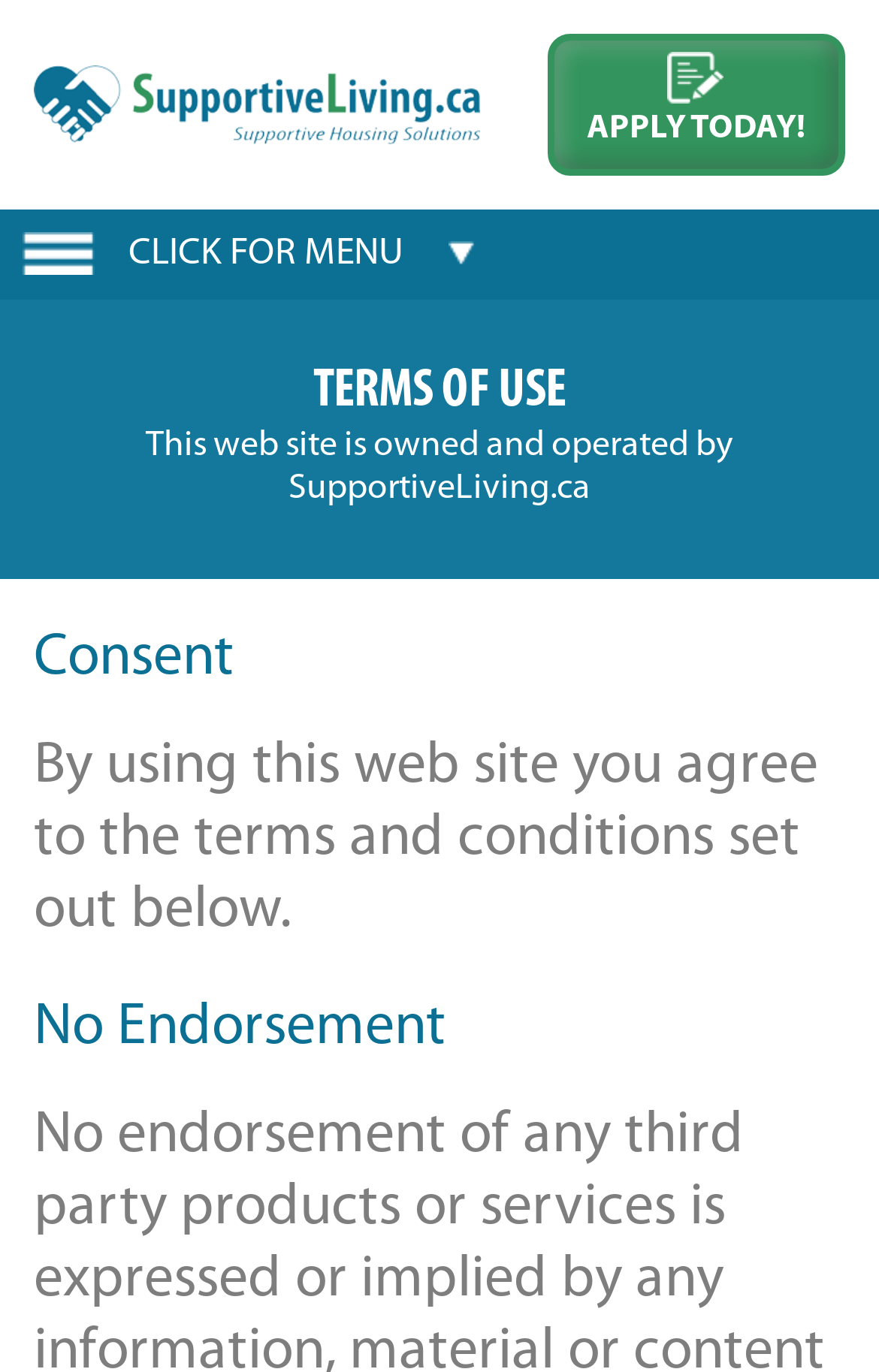Generate a detailed explanation of the webpage's features and information.

The webpage is about Supportive Housing Solutions, with a focus on independence. At the top left corner, there is a logo of Supportive Living, which is a clickable link. Next to it, on the top right corner, there is a call-to-action button "Apply Today" with an image, encouraging users to take action.

Below the logo, there is a menu button with an arrow icon, which can be clicked to reveal more options. The menu is located at the top center of the page.

The main navigation menu is located on the left side of the page, with 12 links to different sections, including Home, About SL, FAQs, and more. These links are stacked vertically, with the first link "HOME" at the top and the last link "CONTACT" at the bottom.

At the bottom of the page, there is a section with terms of use information. It includes a heading "TERMS OF USE", followed by a paragraph of text describing the terms and conditions of using the website. There are also two additional sections, "Consent" and "No Endorsement", with brief descriptions.

Throughout the page, there are no prominent images or graphics, aside from the logo and the "Apply Today" button. The overall layout is simple and easy to navigate, with a focus on providing information and resources related to supportive housing solutions.